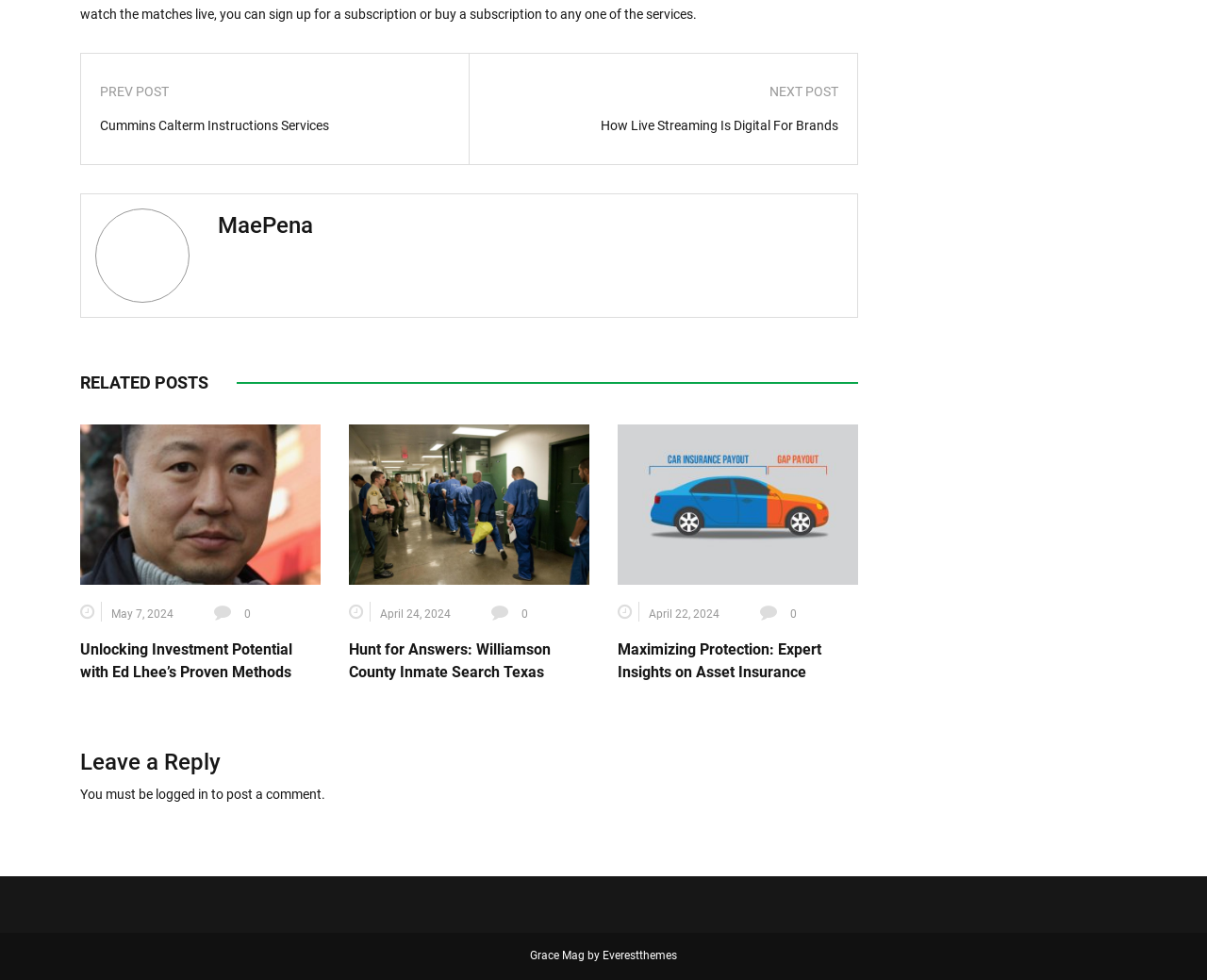Please identify the bounding box coordinates of where to click in order to follow the instruction: "Log in to post a comment".

[0.129, 0.803, 0.173, 0.818]